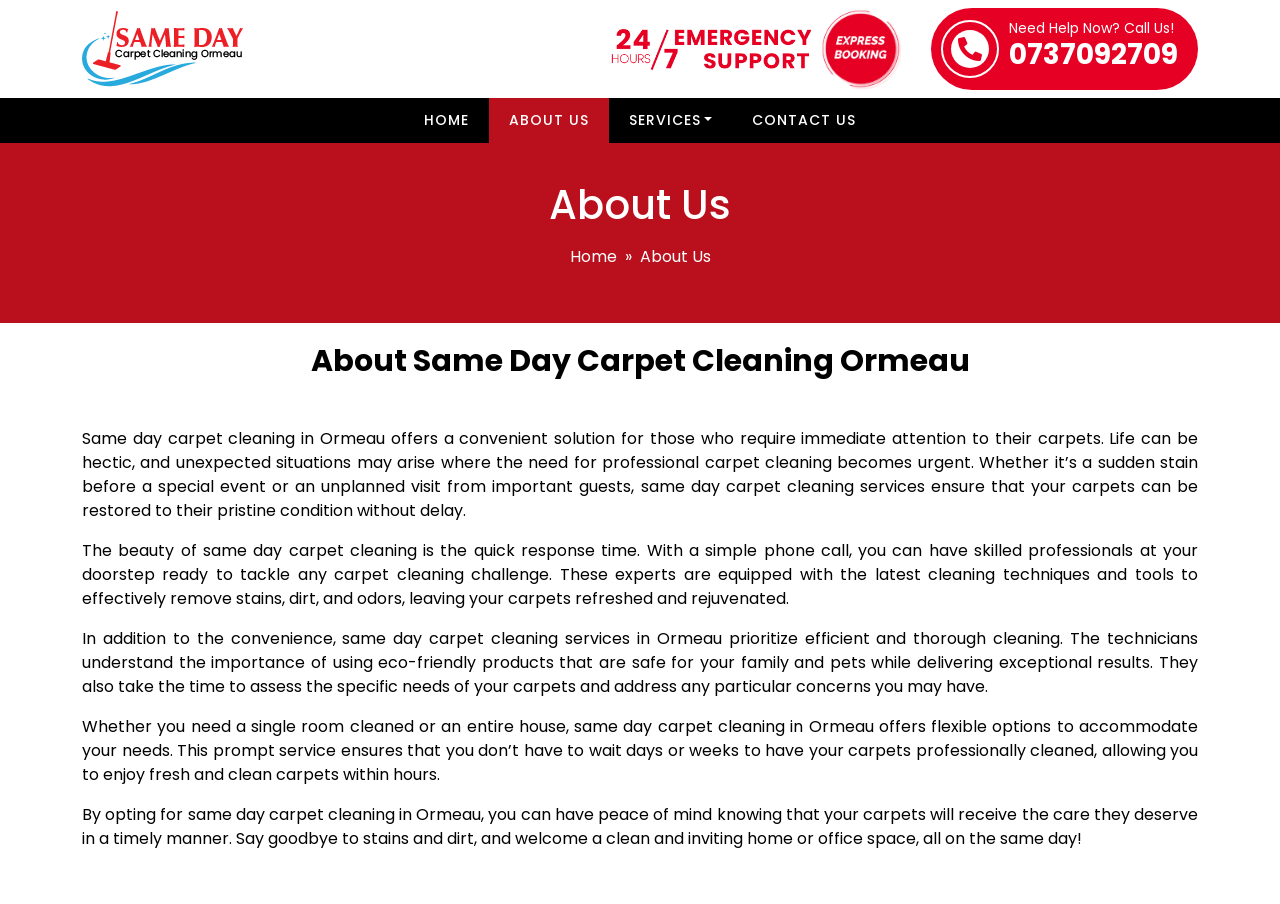Using the description "Contact Us", predict the bounding box of the relevant HTML element.

[0.572, 0.108, 0.685, 0.158]